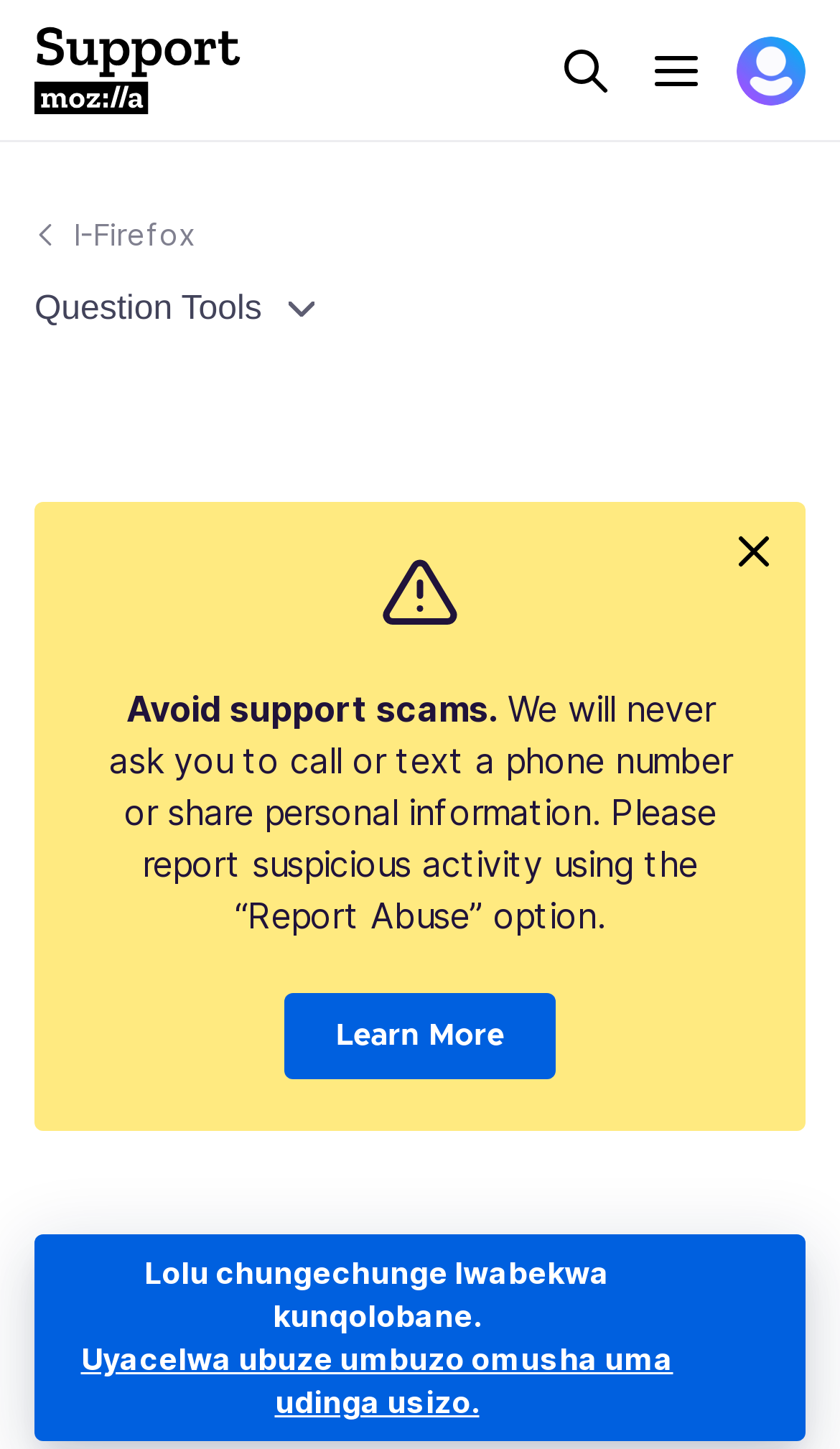Specify the bounding box coordinates of the element's region that should be clicked to achieve the following instruction: "Search for something". The bounding box coordinates consist of four float numbers between 0 and 1, in the format [left, top, right, bottom].

[0.656, 0.025, 0.738, 0.072]